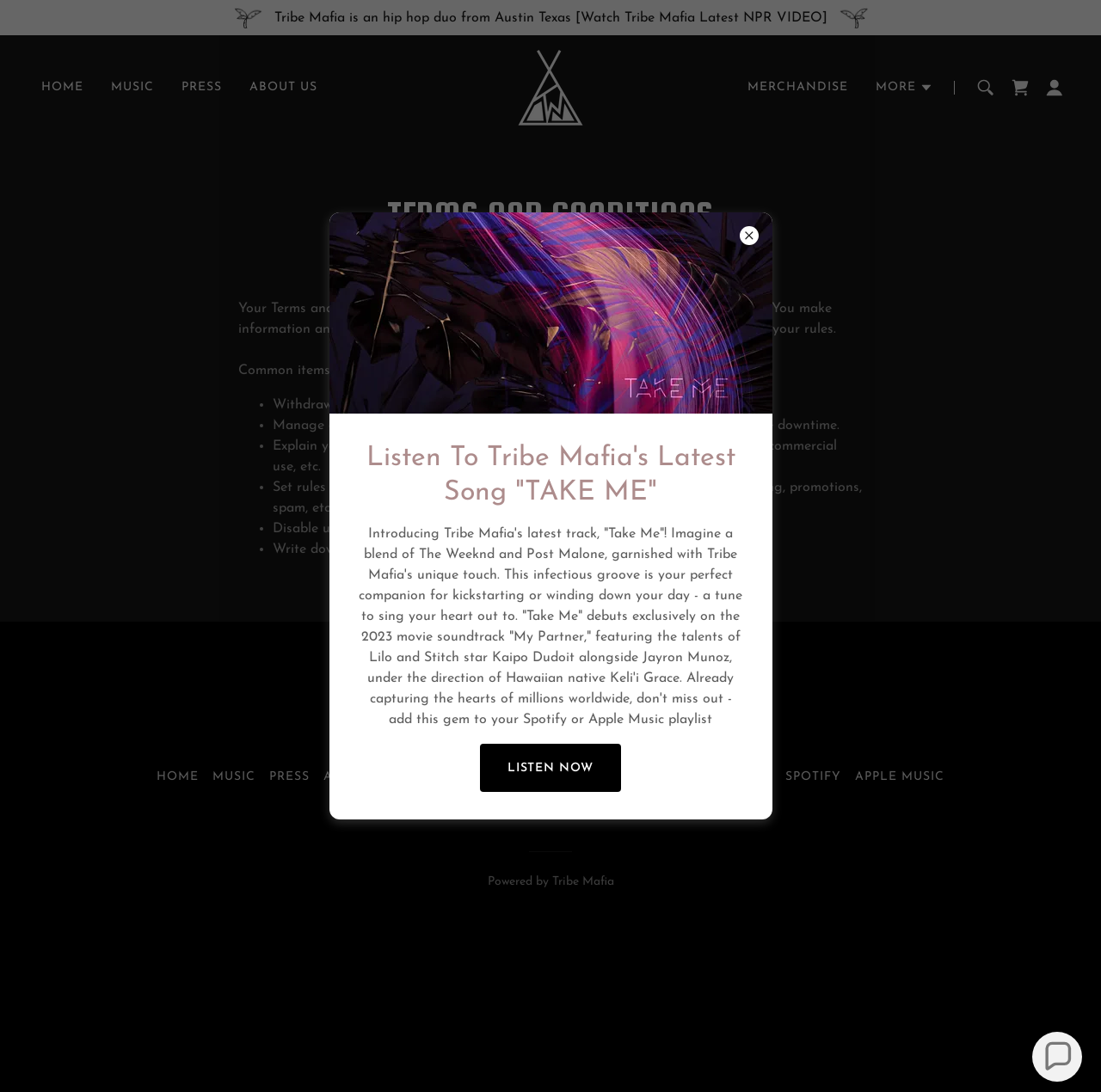Write an elaborate caption that captures the essence of the webpage.

This webpage is about Tribe Mafia, an hip hop duo from Austin, Texas. At the top, there is a navigation menu with links to HOME, MUSIC, PRESS, ABOUT US, MERCHANDISE, and MORE. Below the navigation menu, there is a section with two images and a link to watch Tribe Mafia's latest NPR video.

On the left side of the page, there is a section with a heading "TERMS AND CONDITIONS" and a paragraph explaining the purpose of terms and conditions. Below this, there is a list of common items that can be included in a terms and conditions agreement, such as withdrawing and canceling services, managing customer expectations, and explaining copyright rules.

On the right side of the page, there is a section with social media links to Facebook, Instagram, Twitter, and YouTube. Below this, there is a copyright notice stating "Copyright © 2022 Tribe Mafia - All Rights Reserved."

At the bottom of the page, there is a footer menu with links to HOME, MUSIC, PRESS, ABOUT US, MERCHANDISE, VIDEOS, YOUTUBE VIDEOS, EVENTS, SPOTIFY, APPLE MUSIC, PRIVACY POLICY, and TERMS AND CONDITIONS.

There is also a dialog box with an image and a heading "Listen To Tribe Mafia's Latest Song "TAKE ME"". Below this, there is a paragraph describing the song and a link to "LISTEN NOW". Additionally, there is a chat widget toggle button at the bottom right corner of the page.

Overall, the webpage is well-organized and easy to navigate, with clear headings and concise text. The use of images and social media links adds visual appeal and encourages user engagement.